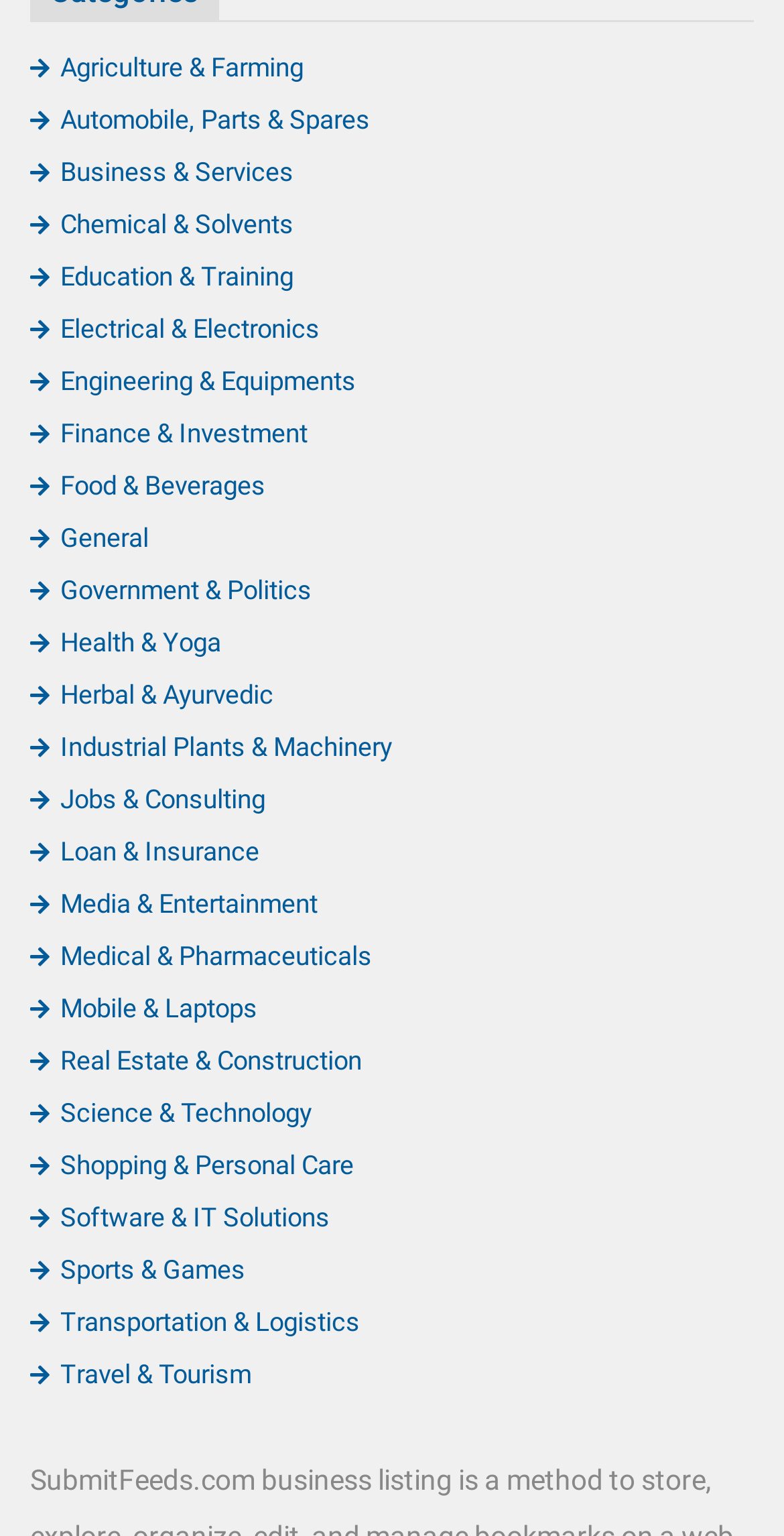Extract the bounding box coordinates for the UI element described as: "Industrial Plants & Machinery".

[0.038, 0.477, 0.5, 0.496]